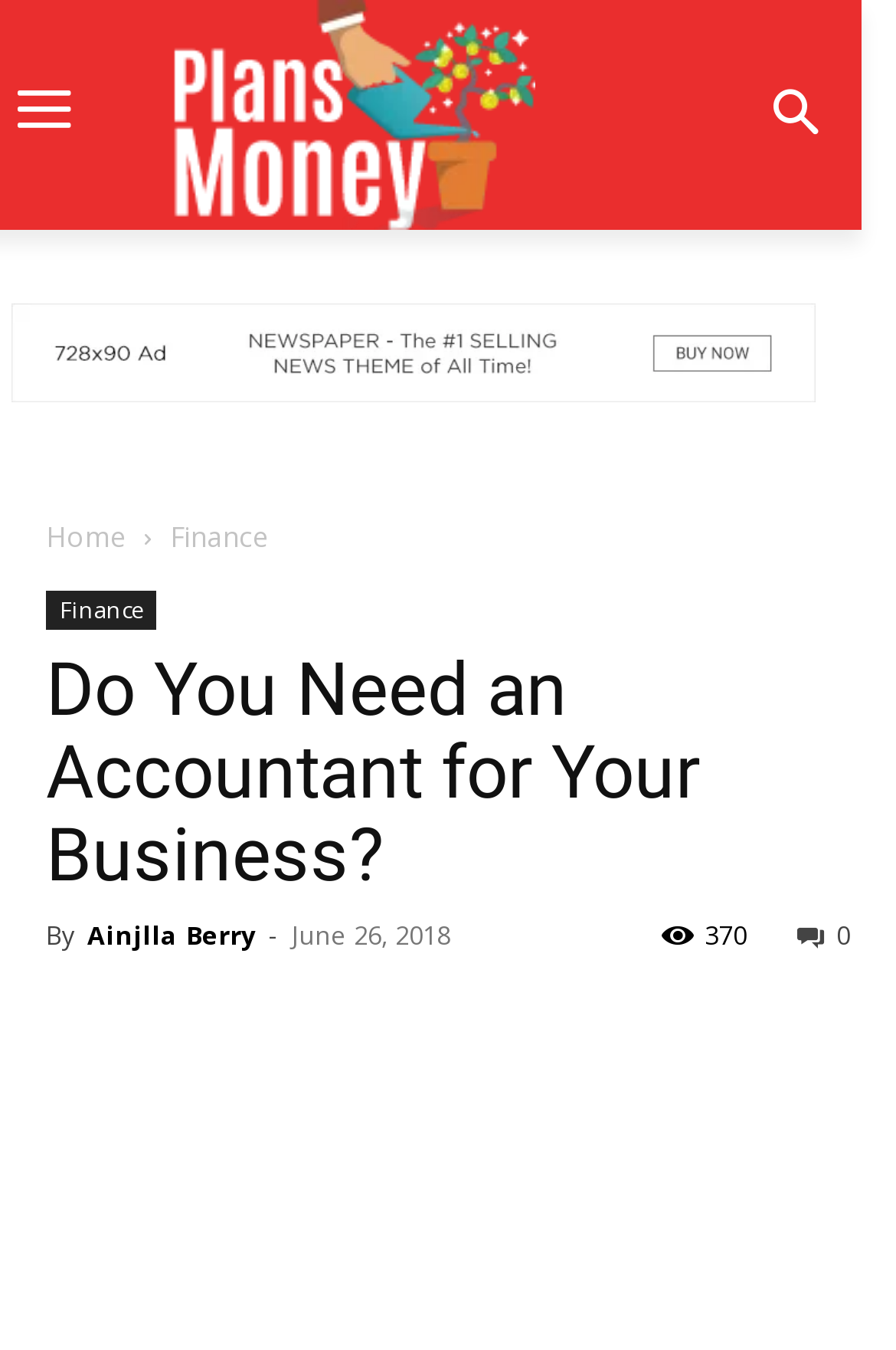Offer a detailed explanation of the webpage layout and contents.

The webpage appears to be a blog or article page focused on accounting and finance. At the top left corner, there is a logo link, accompanied by a smaller image of the logo. To the right of the logo, there is a larger image, likely a banner or spotlight image.

Below the logo and banner image, there are navigation links, including "Home" and "Finance", which is a dropdown menu with a sub-link also labeled "Finance". The "Finance" dropdown menu is positioned to the right of the "Home" link.

The main content of the page is a header section with a heading that reads "Do You Need an Accountant for Your Business?" This heading is centered near the top of the page. Below the heading, there is a paragraph of text that starts with "By" and includes a link to "Ainjlla Berry", followed by a date "June 26, 2018", and some social media links or icons.

At the bottom of the page, there are five social media links or icons, arranged horizontally, including Facebook, Twitter, LinkedIn, and two others. These icons are positioned near the bottom of the page, above the footer section.